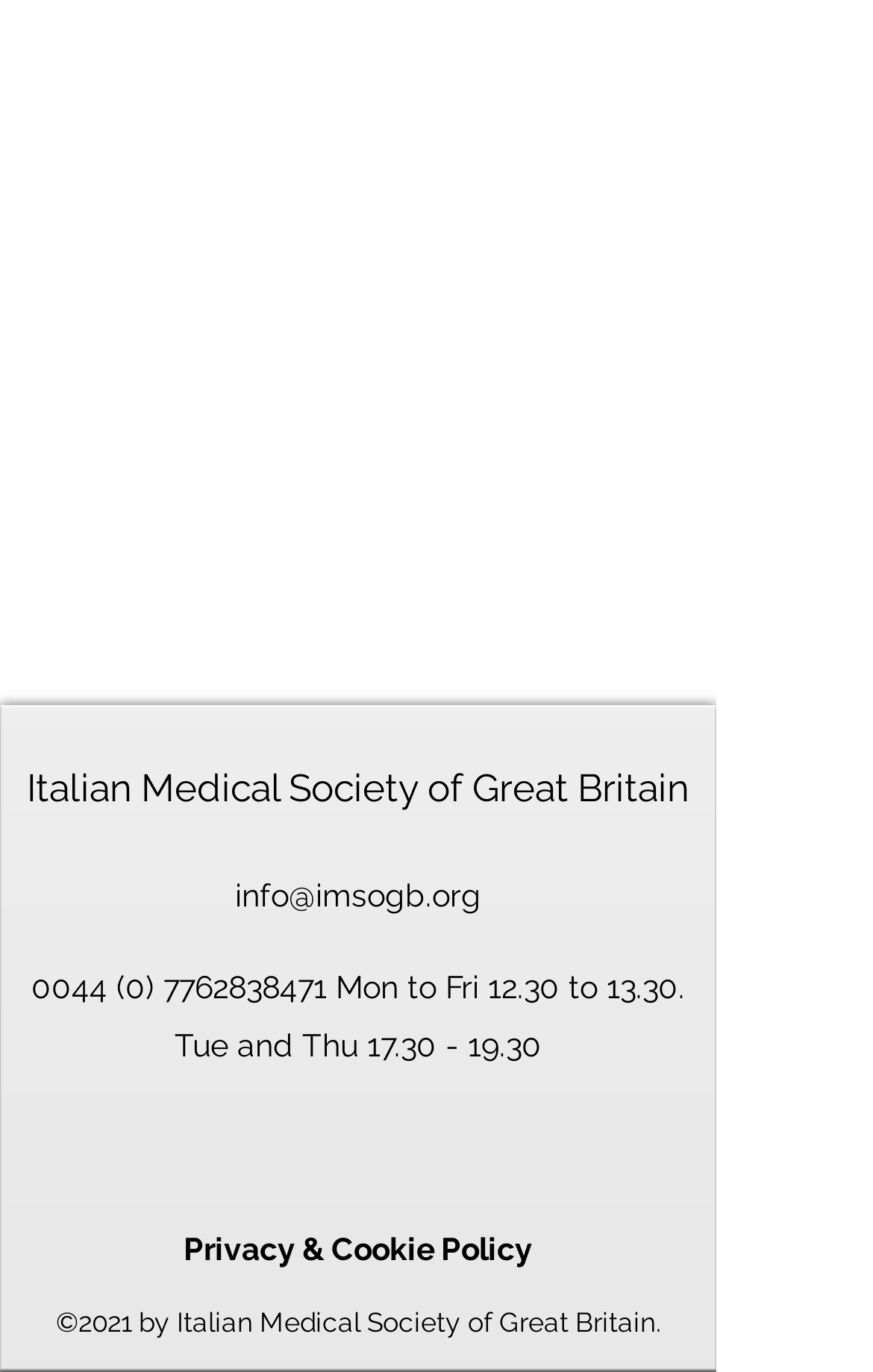Can you give a comprehensive explanation to the question given the content of the image?
What are the office hours of the Italian Medical Society of Great Britain?

I found the office hours by looking at the StaticText element with the text 'Mon to Fri 12.30 to 13.30. Tue and Thu' and the link element with the text '17.30 - 19.30' which are located near each other on the page.